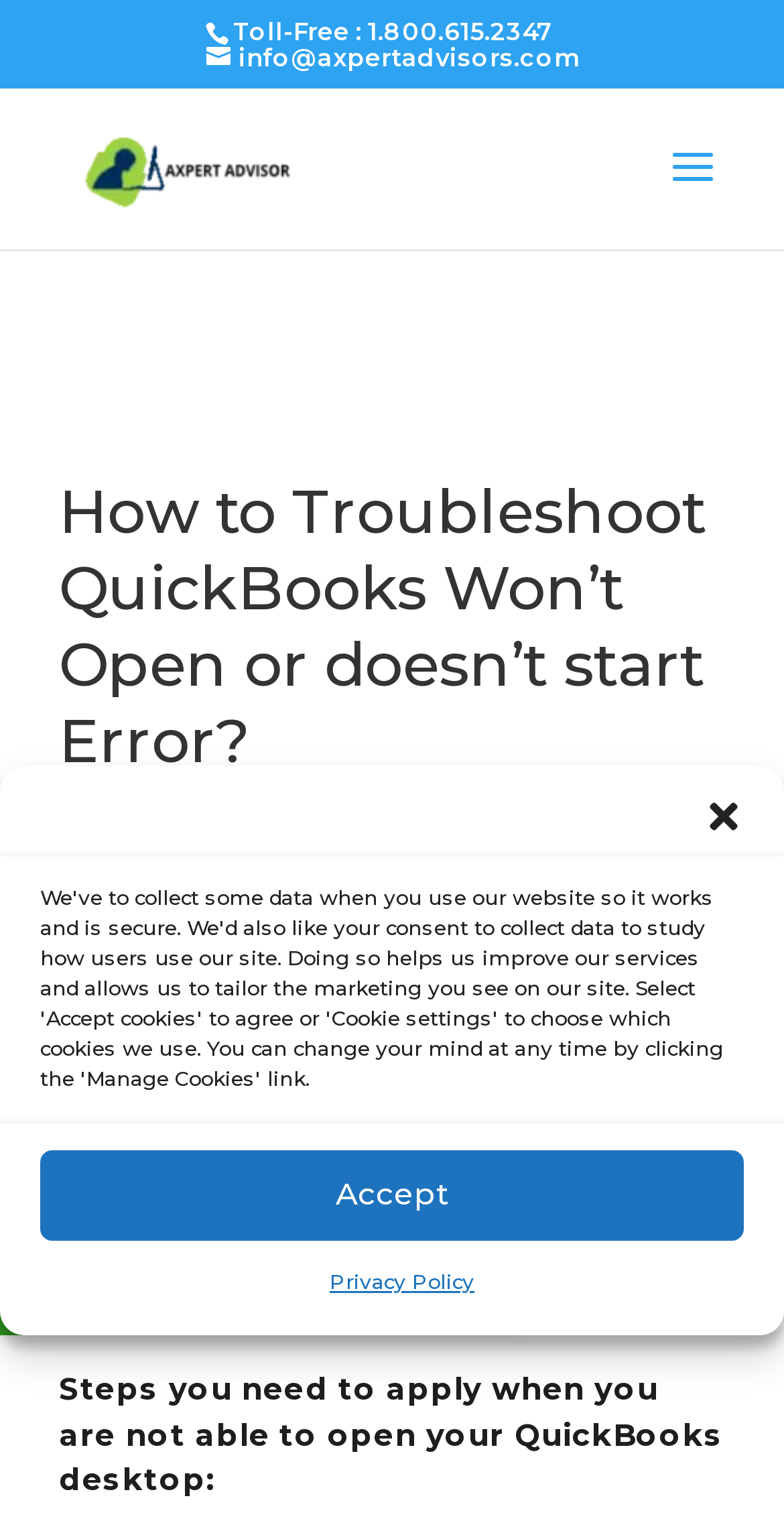Show the bounding box coordinates of the region that should be clicked to follow the instruction: "Click the 'Call Now +1-800-615-2347' button."

[0.026, 0.821, 0.603, 0.859]